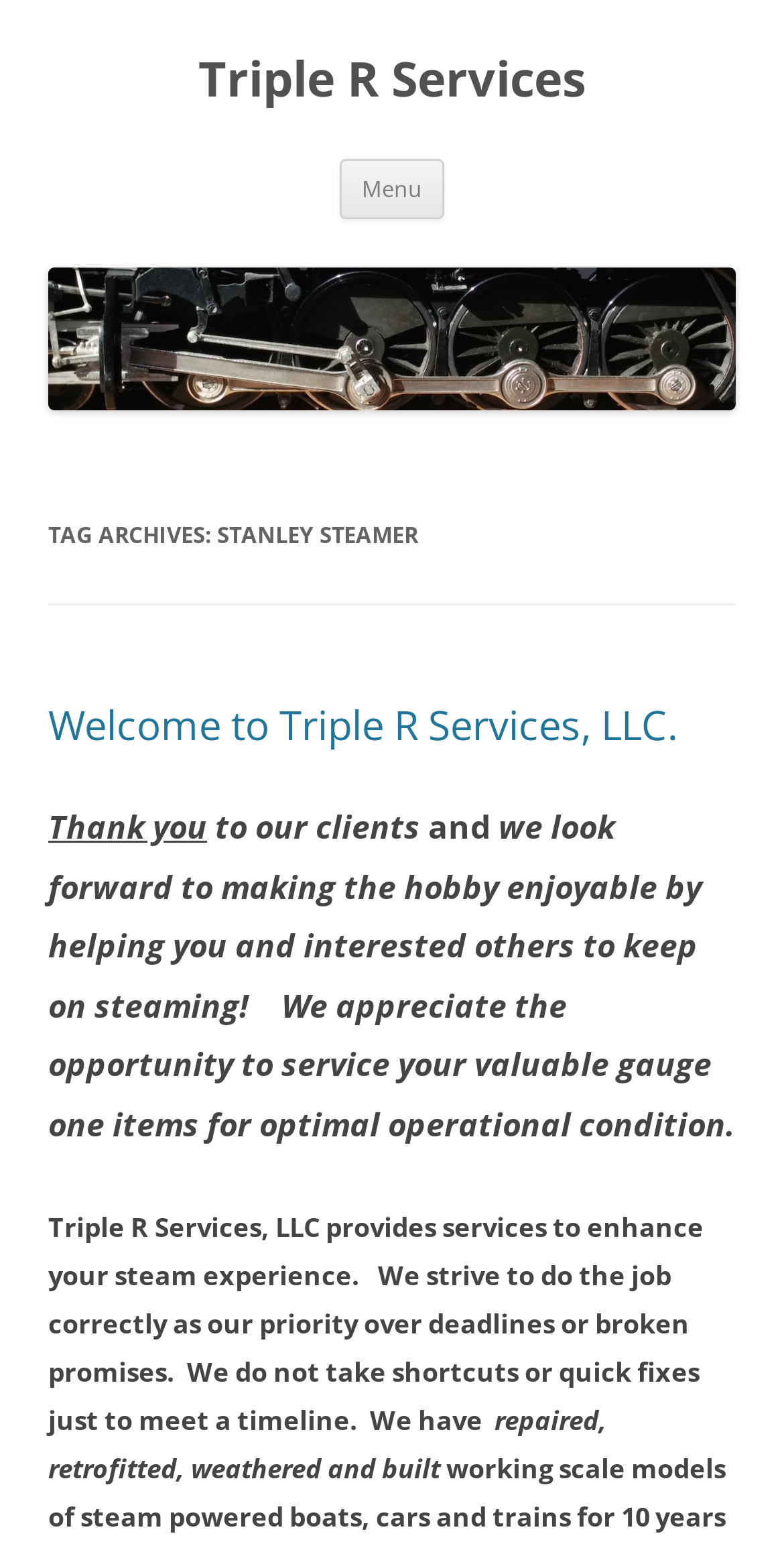Is there an image on the webpage? Based on the screenshot, please respond with a single word or phrase.

Yes